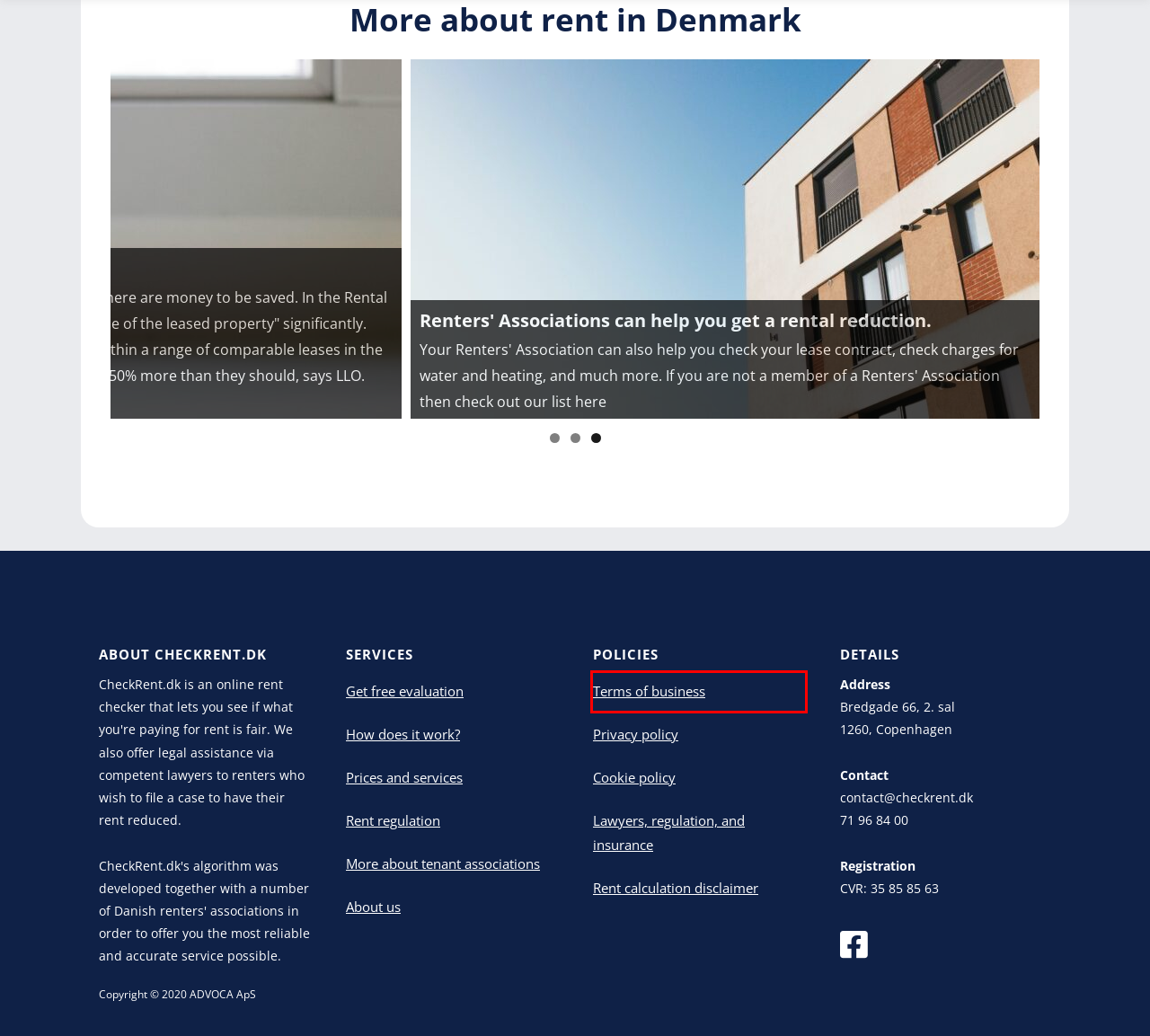Examine the screenshot of the webpage, which has a red bounding box around a UI element. Select the webpage description that best fits the new webpage after the element inside the red bounding box is clicked. Here are the choices:
A. More About Tenant Associations - CheckRent.dk
B. Billig forsikring – Findforsikring.dk & Få 3 gratis tilbud
C. Get a Free, non-Binding Evaluation of Your Rent - CheckRent.dk
D. Read our Terms of Business here - CheckRent.dk
E. Tjek din husleje i vores huslejeberegner | Se om du betaler for meget i leje?
F. Rules About the Size of Rent - CheckRent.dk
G. Our Privacy Policy - CheckRent.dk
H. 100.000 betaler for høj husleje | Indland | DR

D